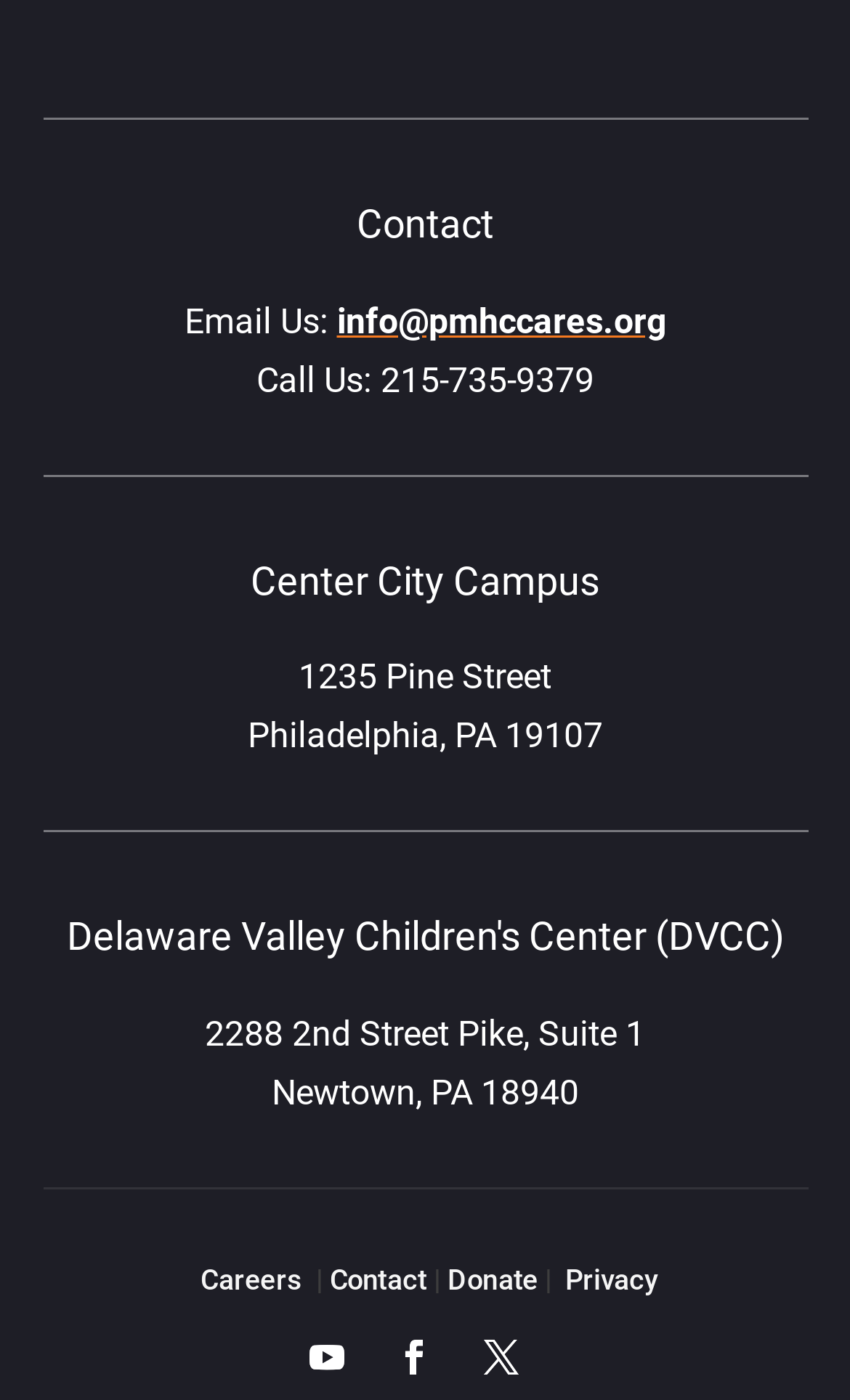Please specify the bounding box coordinates of the element that should be clicked to execute the given instruction: 'Click the Facebook link'. Ensure the coordinates are four float numbers between 0 and 1, expressed as [left, top, right, bottom].

[0.344, 0.945, 0.426, 0.995]